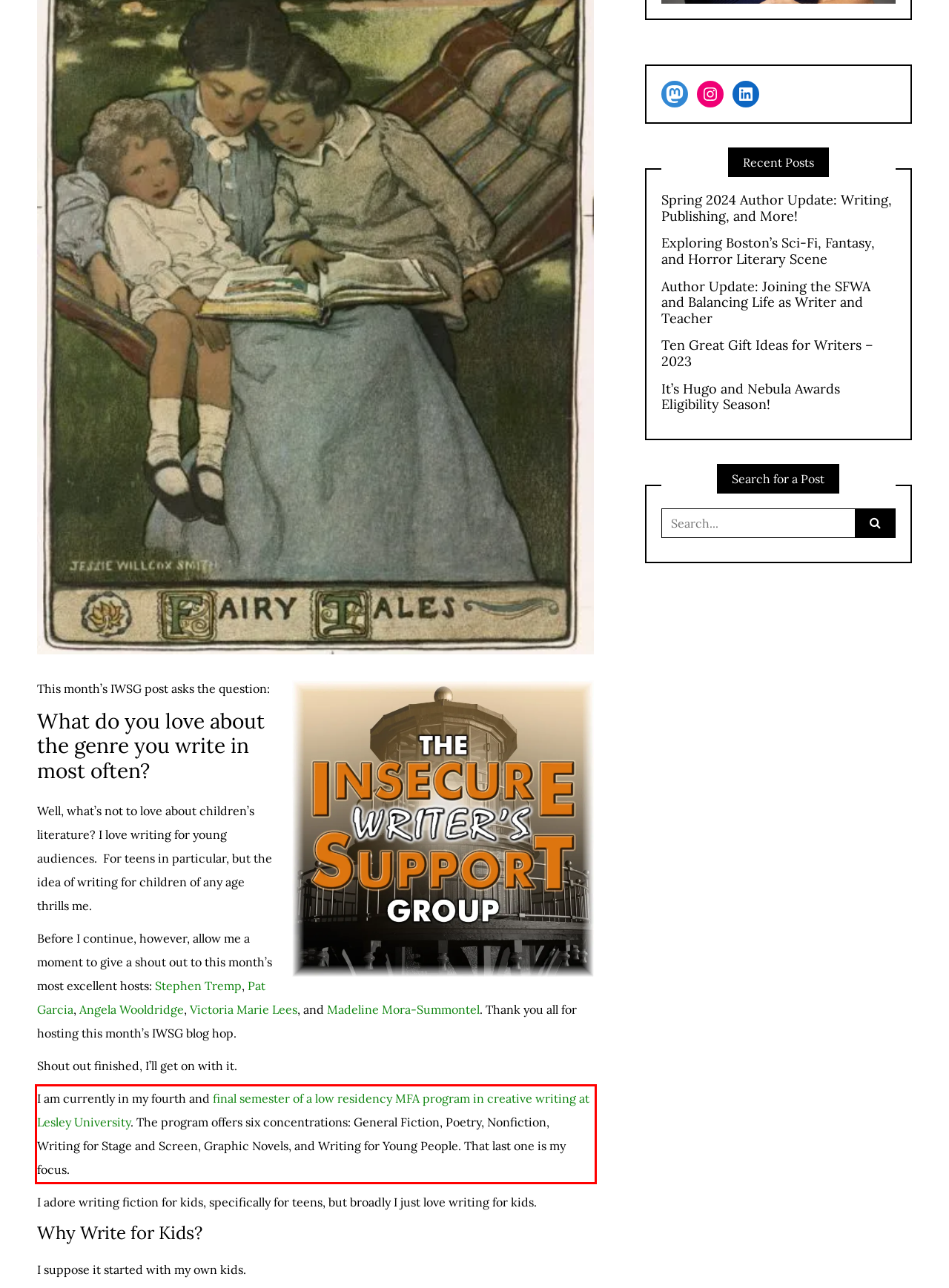You have a screenshot of a webpage, and there is a red bounding box around a UI element. Utilize OCR to extract the text within this red bounding box.

I am currently in my fourth and final semester of a low residency MFA program in creative writing at Lesley University. The program offers six concentrations: General Fiction, Poetry, Nonfiction, Writing for Stage and Screen, Graphic Novels, and Writing for Young People. That last one is my focus.